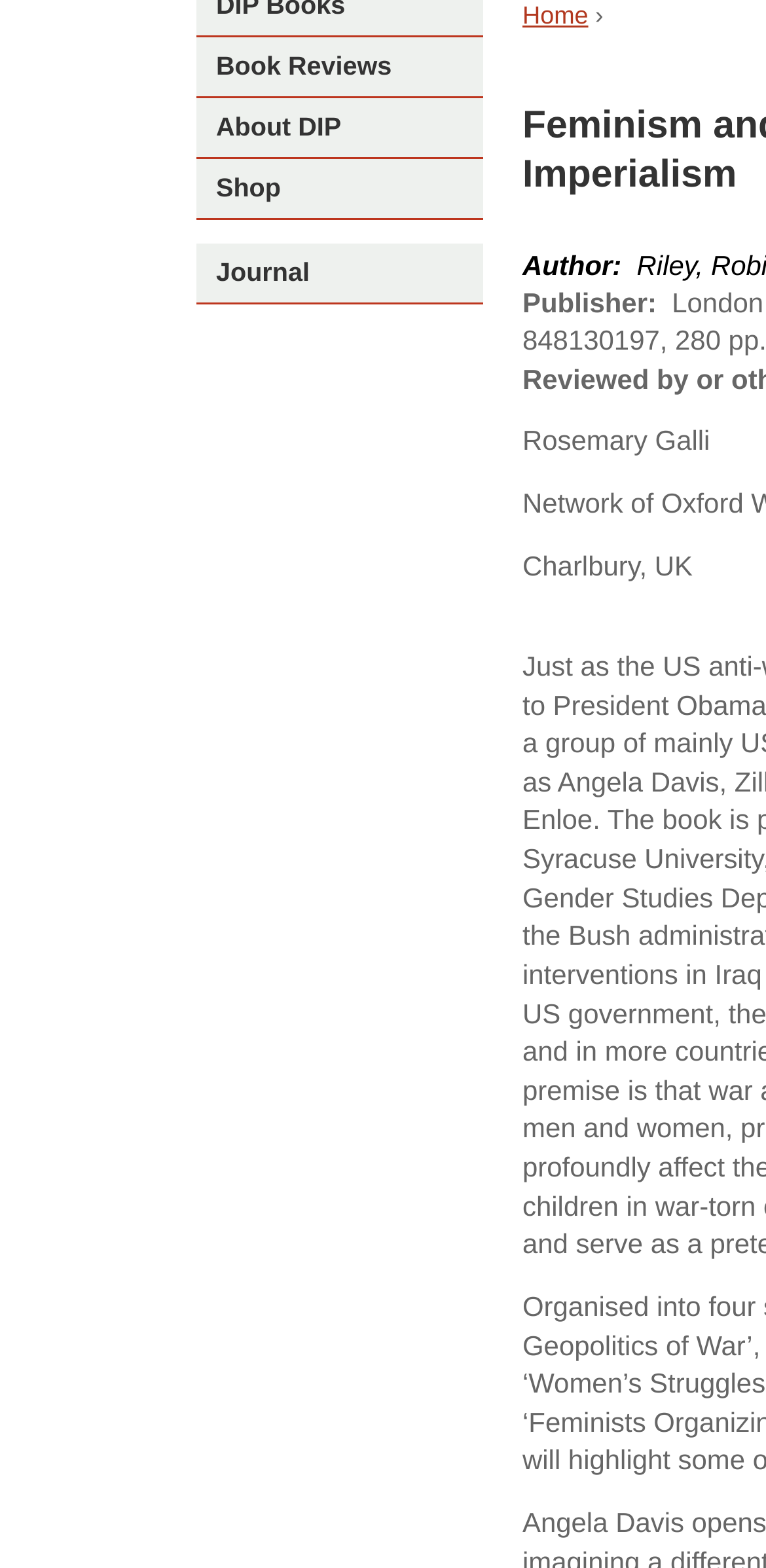Locate the UI element described as follows: "About DIP". Return the bounding box coordinates as four float numbers between 0 and 1 in the order [left, top, right, bottom].

[0.256, 0.071, 0.445, 0.09]